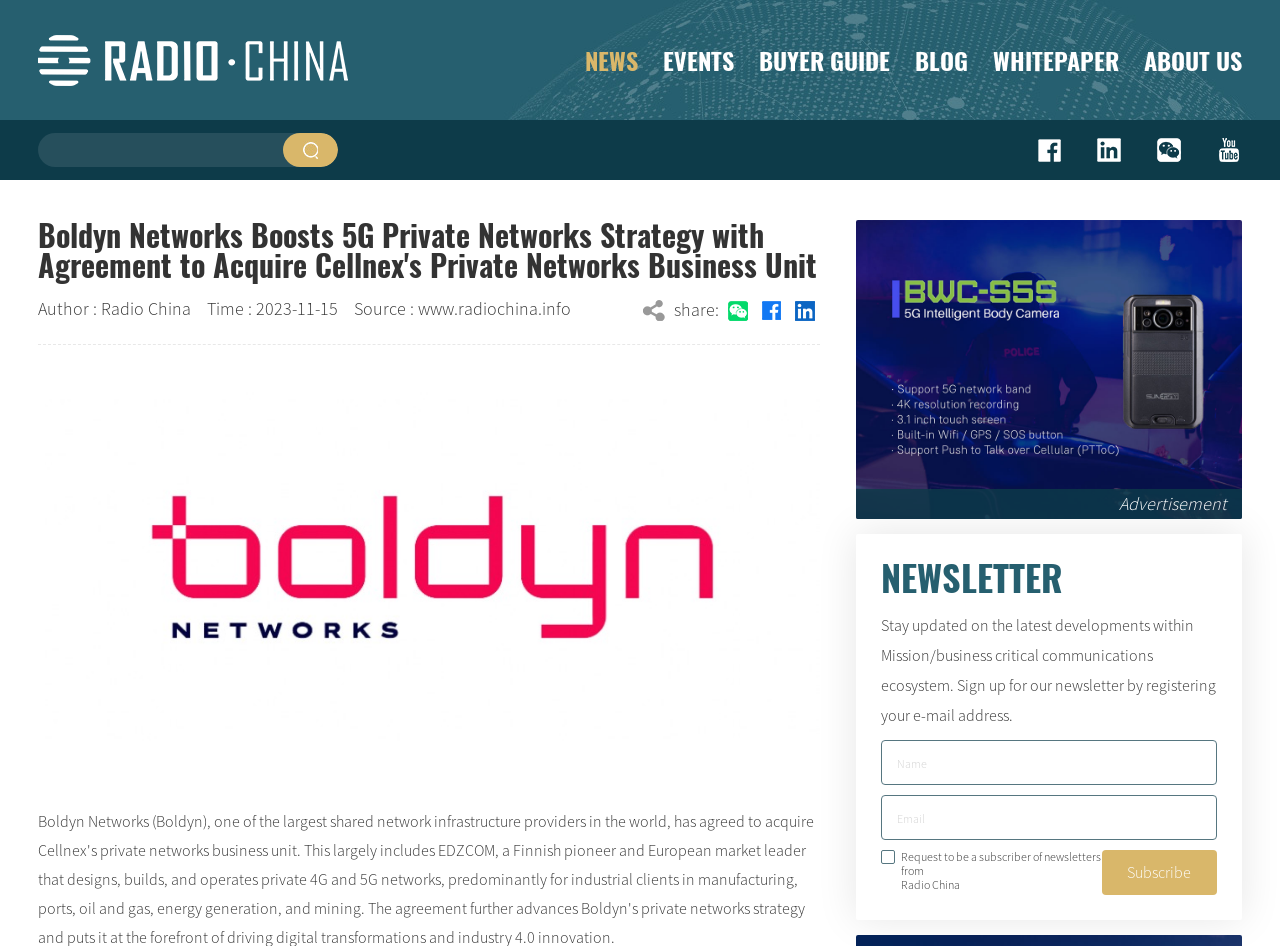Locate the bounding box coordinates of the area to click to fulfill this instruction: "Click on NEWS". The bounding box should be presented as four float numbers between 0 and 1, in the order [left, top, right, bottom].

[0.437, 0.0, 0.498, 0.127]